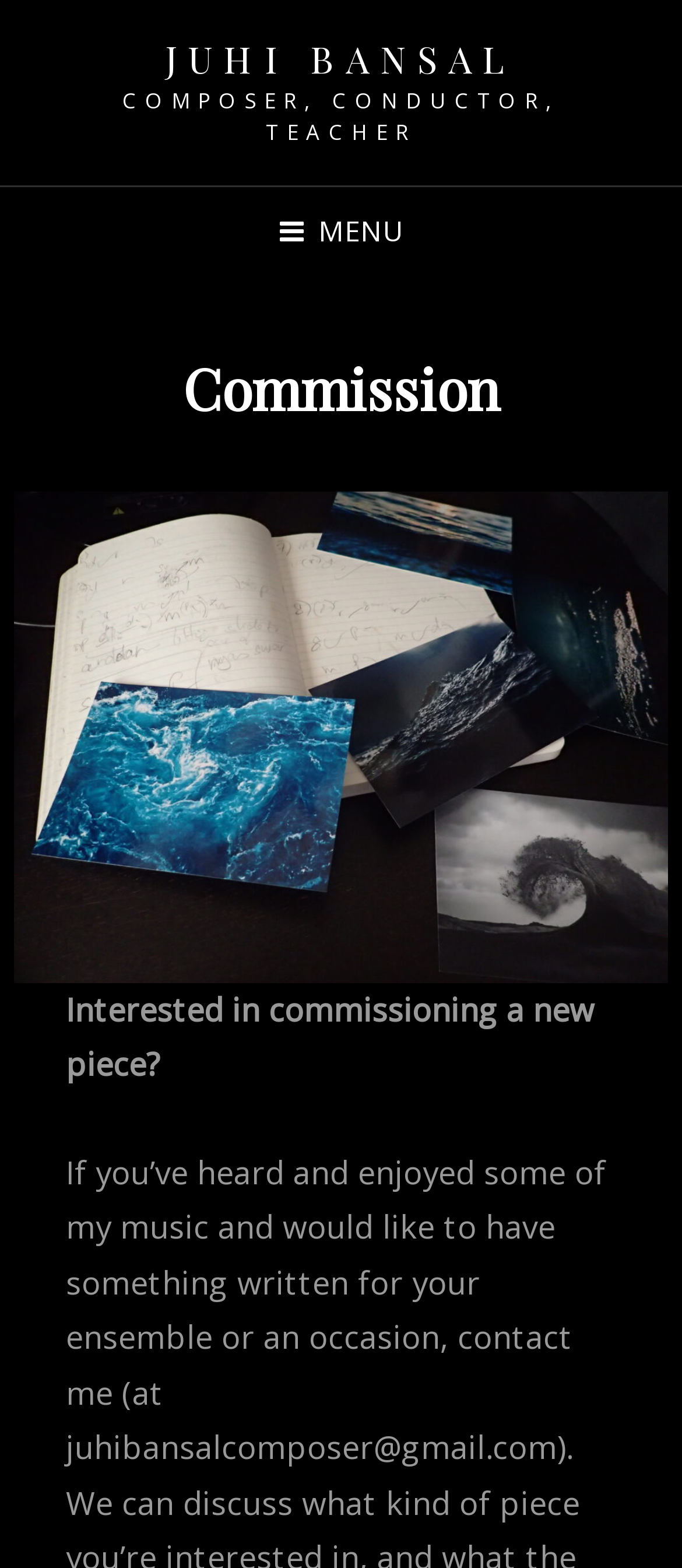Provide the bounding box coordinates in the format (top-left x, top-left y, bottom-right x, bottom-right y). All values are floating point numbers between 0 and 1. Determine the bounding box coordinate of the UI element described as: alt="link to LAITS home page"

None